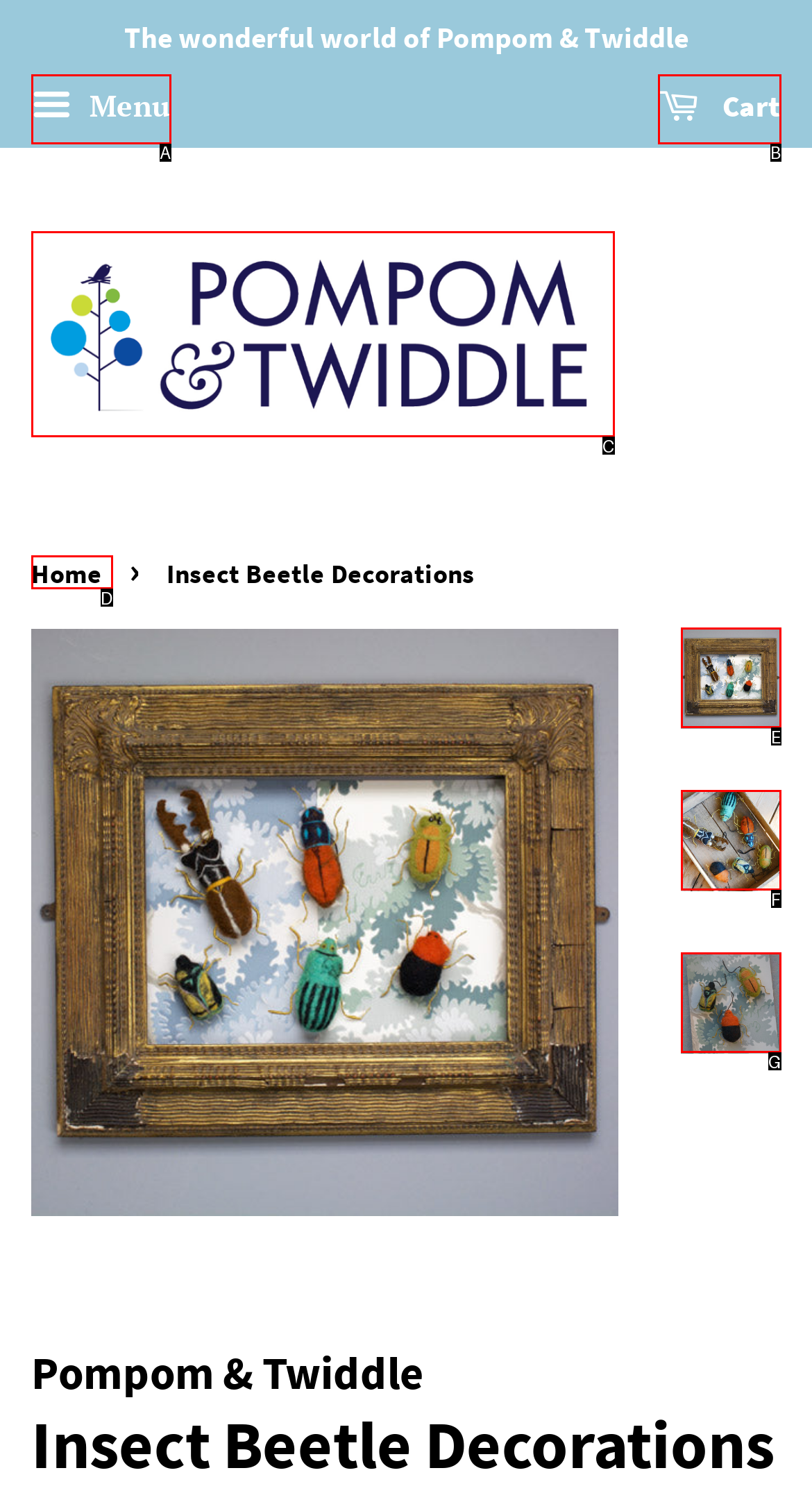Identify the option that corresponds to the given description: Menu. Reply with the letter of the chosen option directly.

A